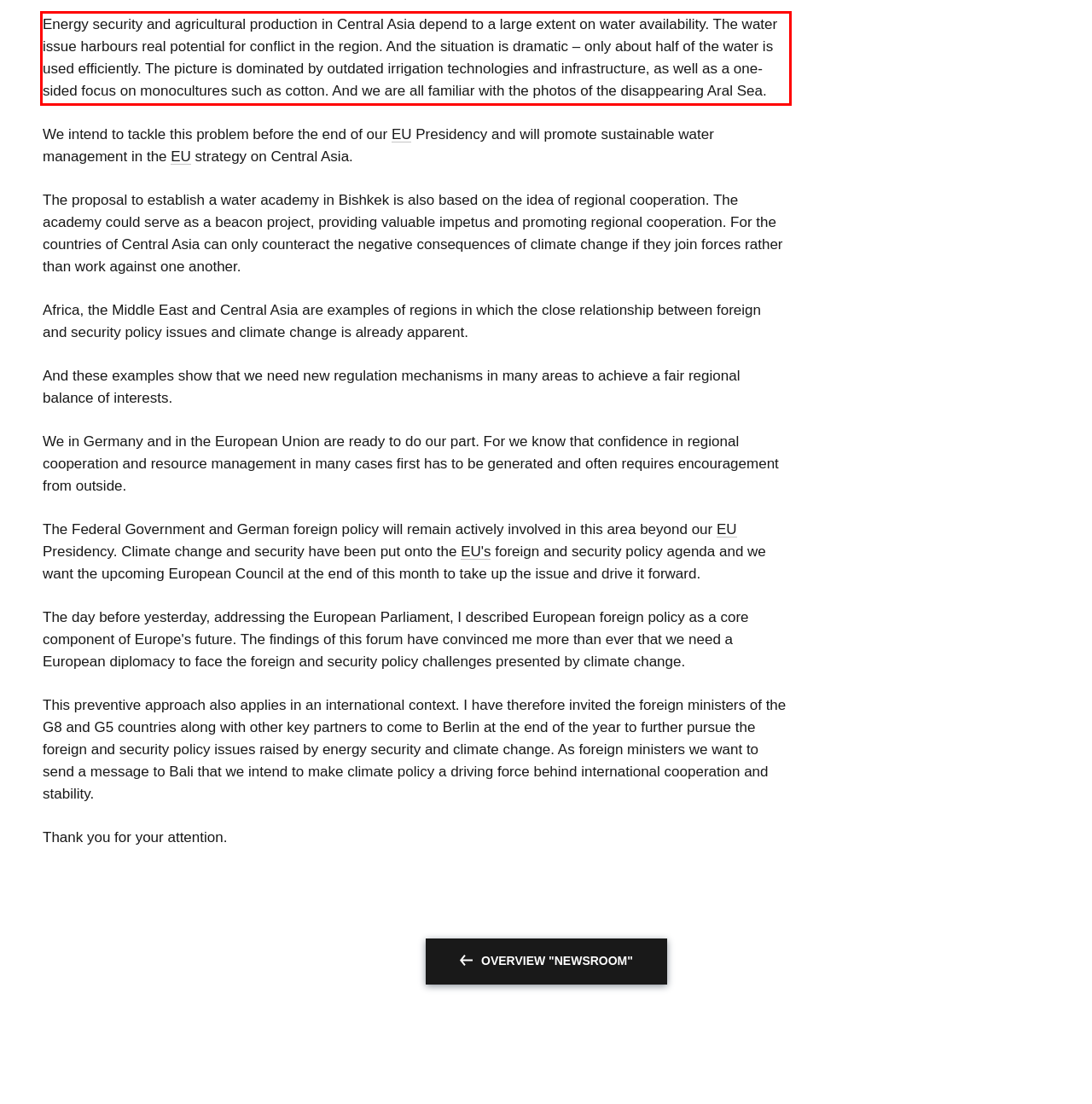Identify the text inside the red bounding box in the provided webpage screenshot and transcribe it.

Energy security and agricultural production in Central Asia depend to a large extent on water availability. The water issue harbours real potential for conflict in the region. And the situation is dramatic – only about half of the water is used efficiently. The picture is dominated by outdated irrigation technologies and infrastructure, as well as a one-sided focus on monocultures such as cotton. And we are all familiar with the photos of the disappearing Aral Sea.